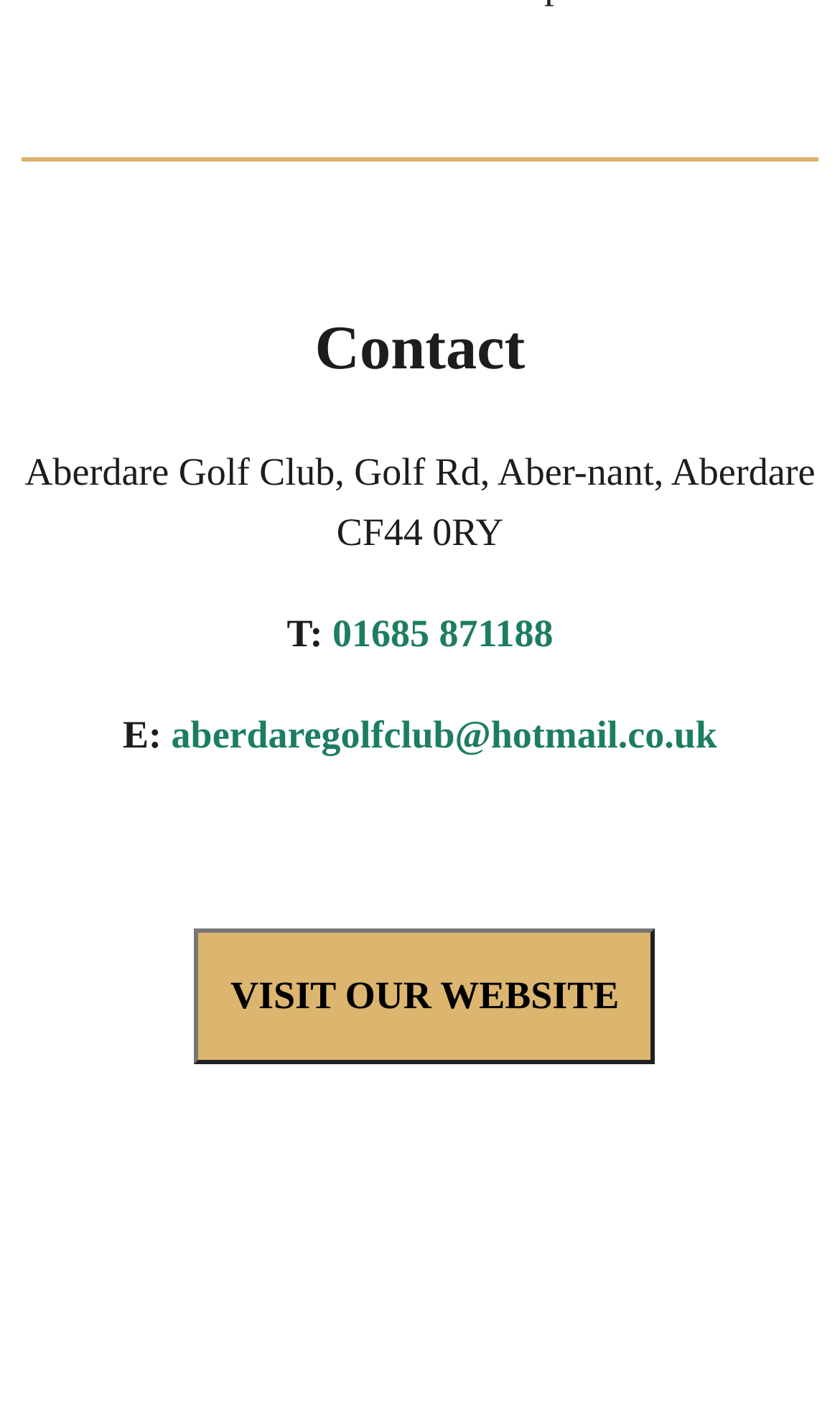Identify the bounding box of the HTML element described as: "parent_node: VISIT OUR WEBSITE".

[0.026, 0.77, 0.974, 0.957]